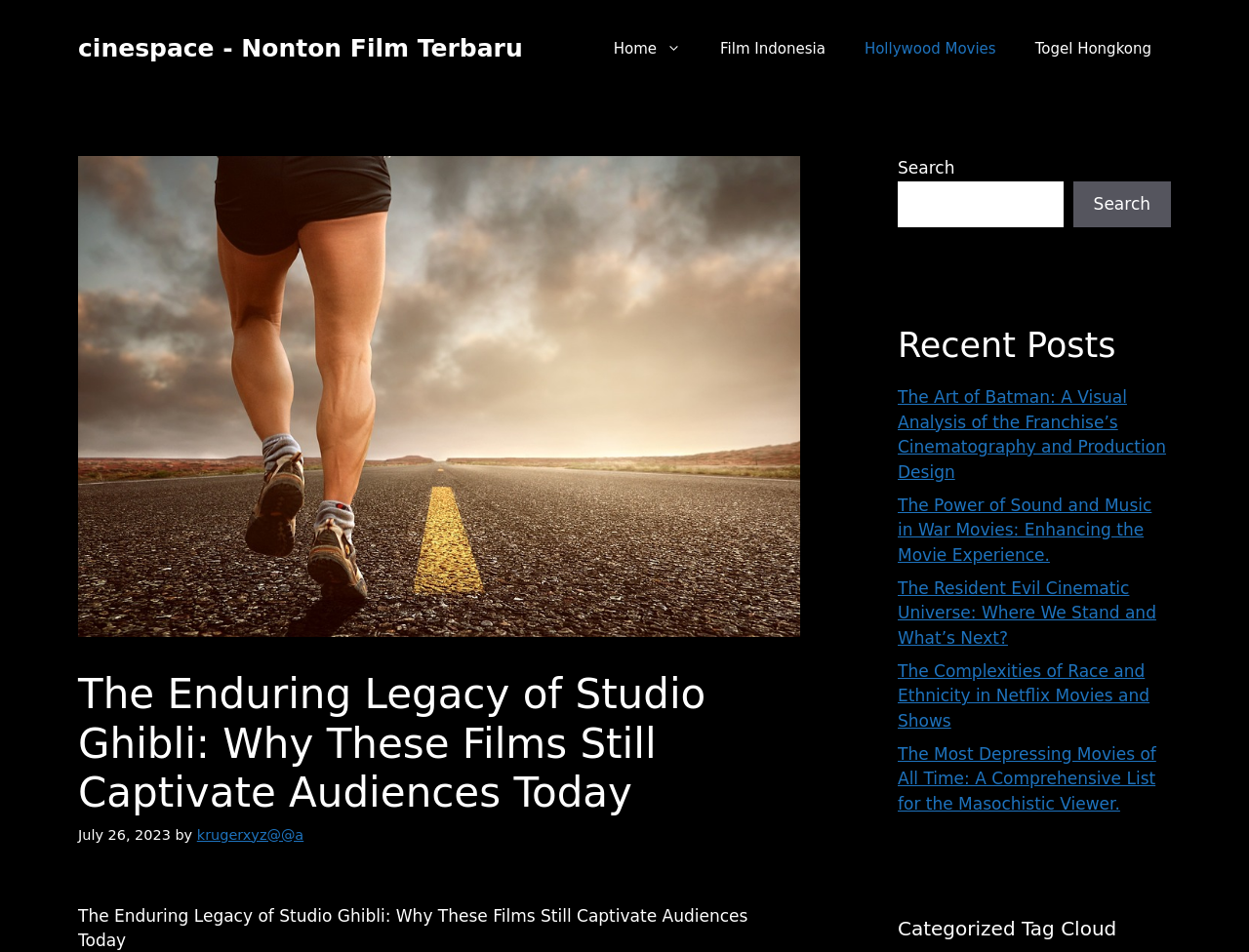Offer a meticulous caption that includes all visible features of the webpage.

This webpage is about the enduring legacy of Studio Ghibli, a renowned Japanese animation studio. At the top, there is a banner with a link to the website "cinespace - Nonton Film Terbaru". Below the banner, there is a navigation menu with five links: "Home", "Film Indonesia", "Hollywood Movies", "Togel Hongkong", and others.

The main content of the webpage is divided into two sections. On the left, there is a header section with a heading that reads "The Enduring Legacy of Studio Ghibli: Why These Films Still Captivate Audiences Today". Below the heading, there is a time stamp indicating that the article was published on July 26, 2023, followed by the author's name "krugerxyz@@a". 

On the right side, there is a complementary section with a search bar and a list of recent posts. The search bar has a label "Search" and a button to submit the search query. Below the search bar, there are five links to recent posts, including "The Art of Batman: A Visual Analysis of the Franchise’s Cinematography and Production Design", "The Power of Sound and Music in War Movies: Enhancing the Movie Experience", and others. 

At the bottom of the webpage, there is a categorized tag cloud section.